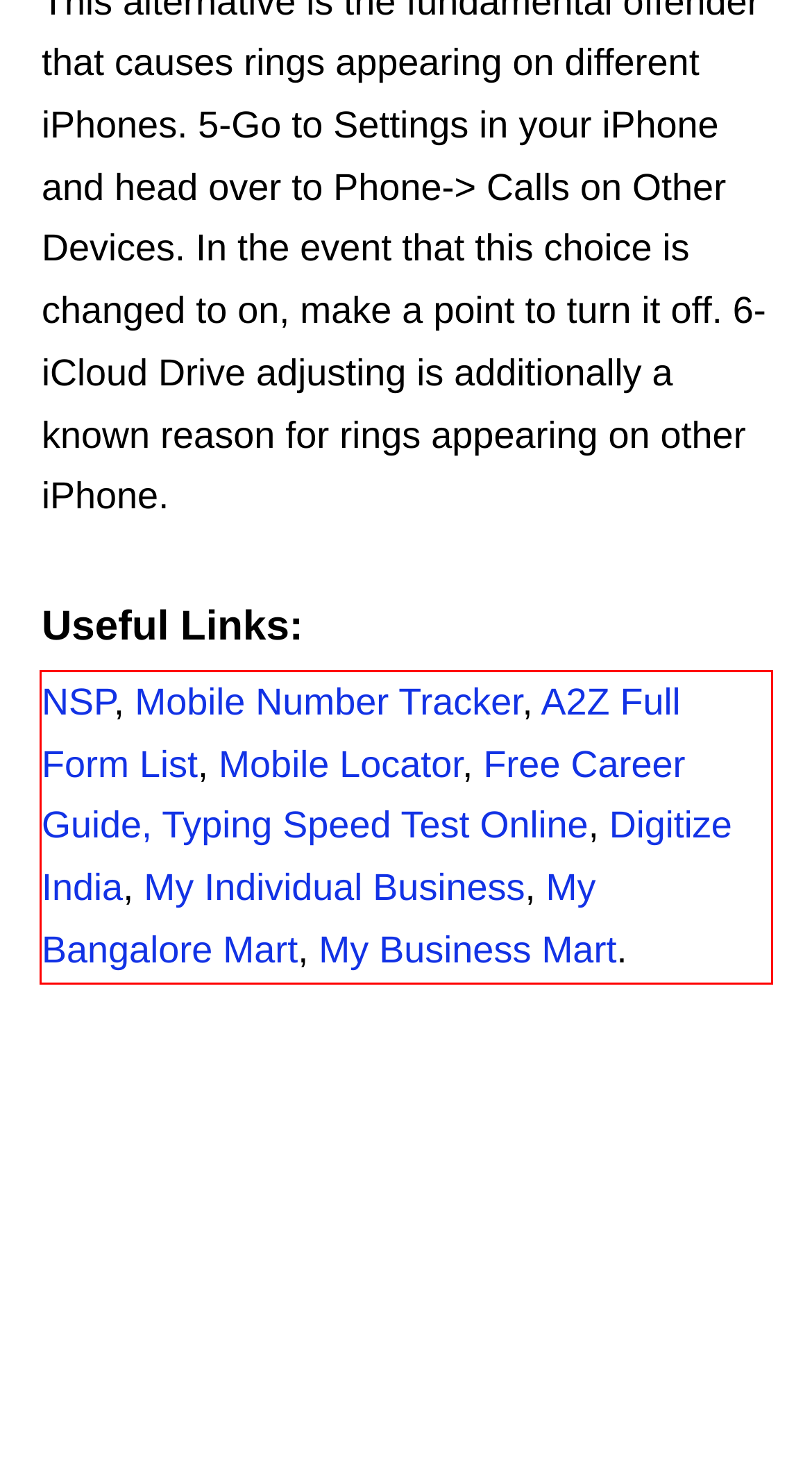Please extract the text content within the red bounding box on the webpage screenshot using OCR.

NSP, Mobile Number Tracker, A2Z Full Form List, Mobile Locator, Free Career Guide, Typing Speed Test Online, Digitize India, My Individual Business, My Bangalore Mart, My Business Mart.